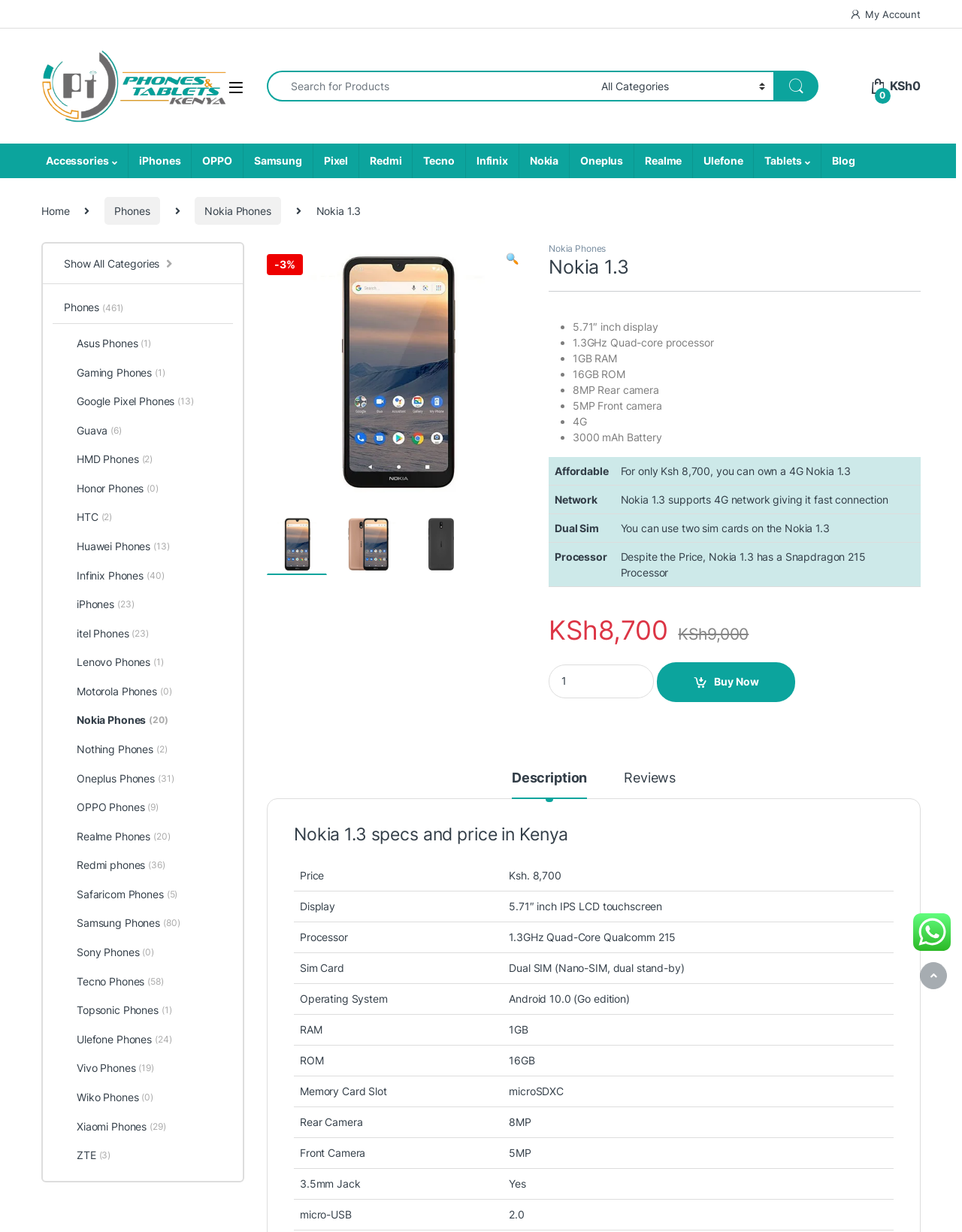Determine the bounding box coordinates for the area that needs to be clicked to fulfill this task: "Search for:". The coordinates must be given as four float numbers between 0 and 1, i.e., [left, top, right, bottom].

[0.277, 0.057, 0.334, 0.067]